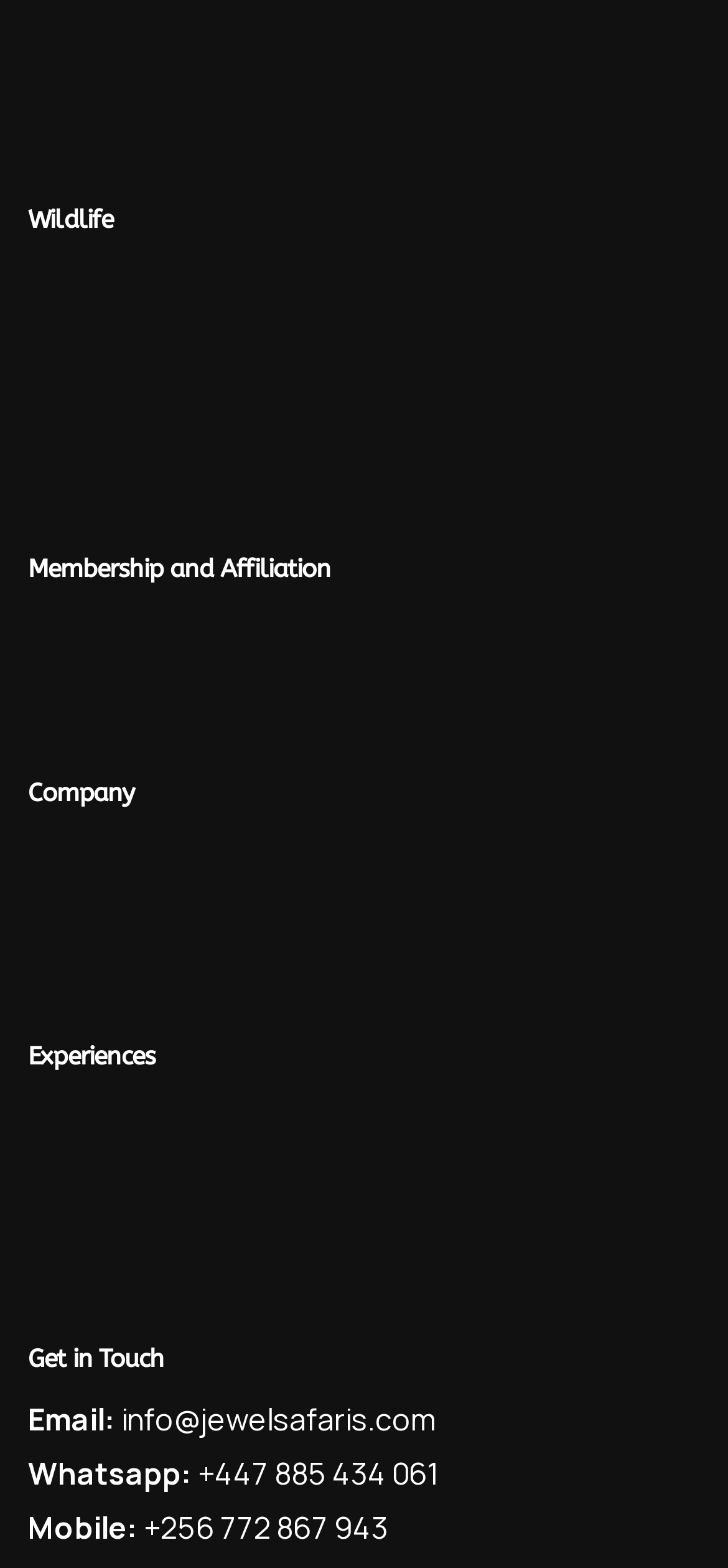Provide a one-word or short-phrase answer to the question:
What type of activities are offered?

Wildlife tracking